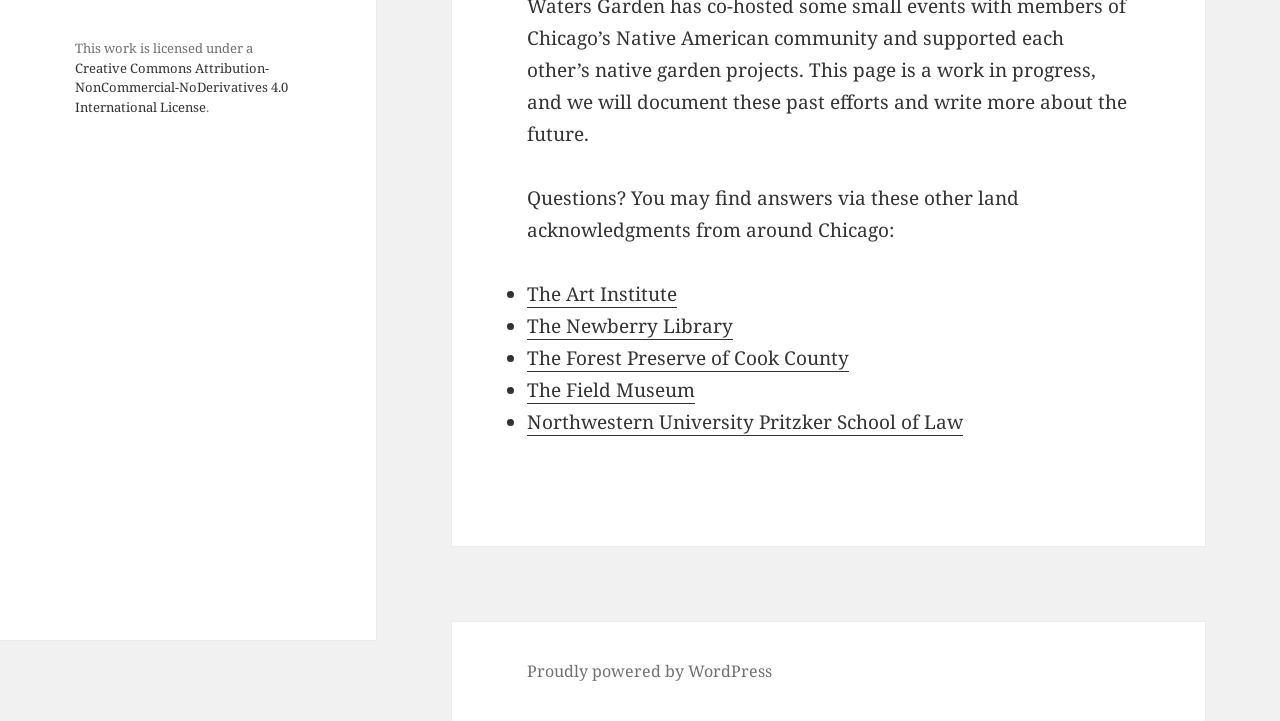Bounding box coordinates are specified in the format (top-left x, top-left y, bottom-right x, bottom-right y). All values are floating point numbers bounded between 0 and 1. Please provide the bounding box coordinate of the region this sentence describes: Proudly powered by WordPress

[0.412, 0.916, 0.603, 0.948]